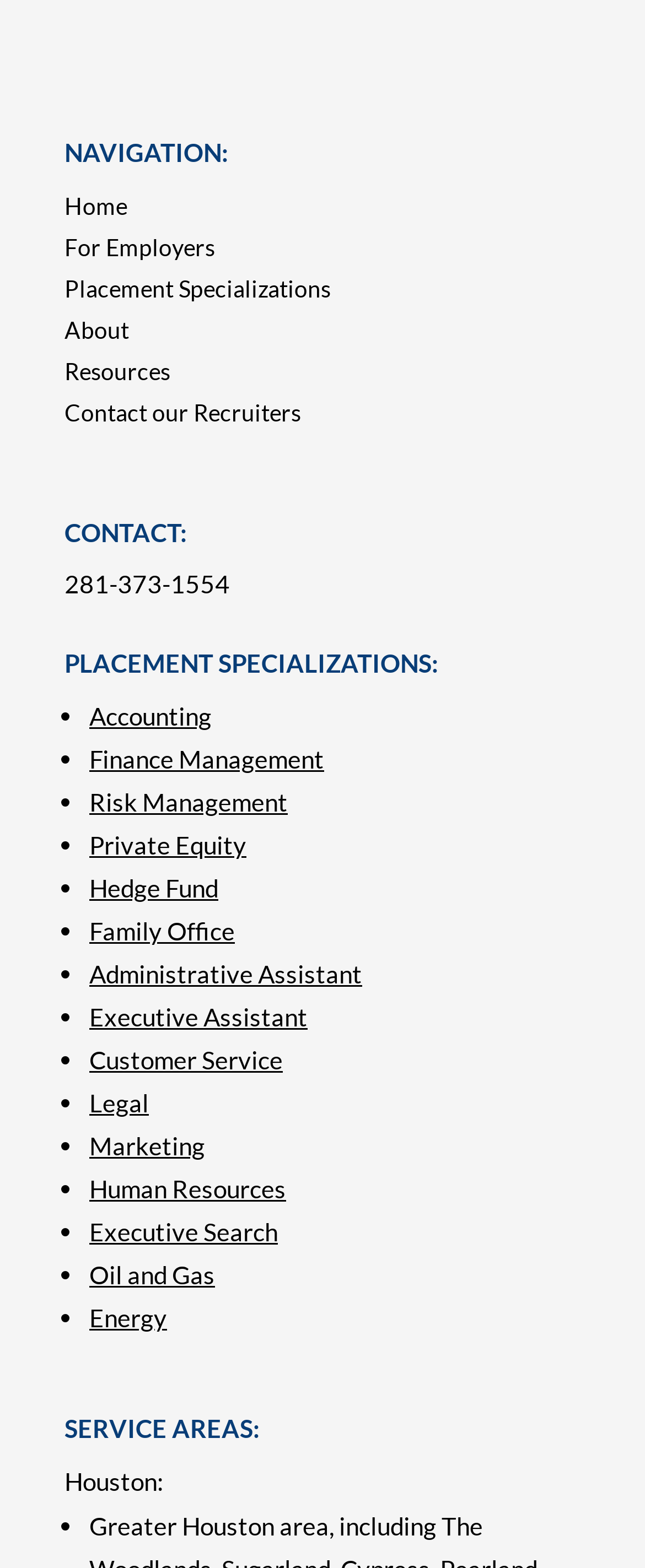Given the description "Private Equity", determine the bounding box of the corresponding UI element.

[0.138, 0.529, 0.382, 0.548]